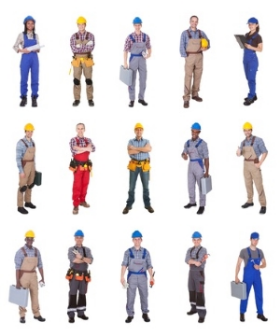What is the worker in the top row holding?
Please give a detailed answer to the question using the information shown in the image.

According to the caption, the worker in the top row is holding a clipboard, which is a common tool used in various professional settings.